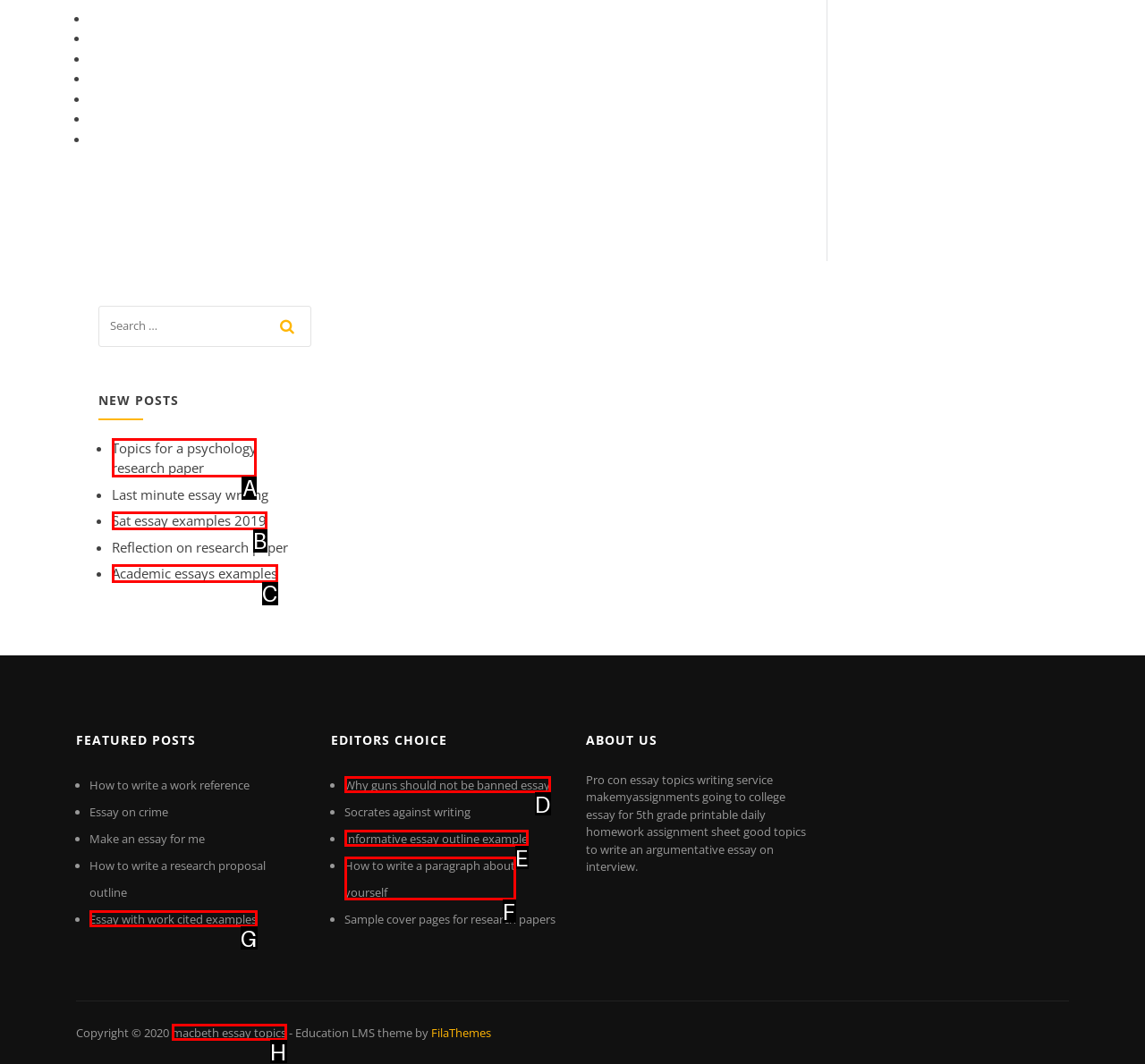Select the letter of the UI element you need to click on to fulfill this task: Read about topics for a psychology research paper. Write down the letter only.

A